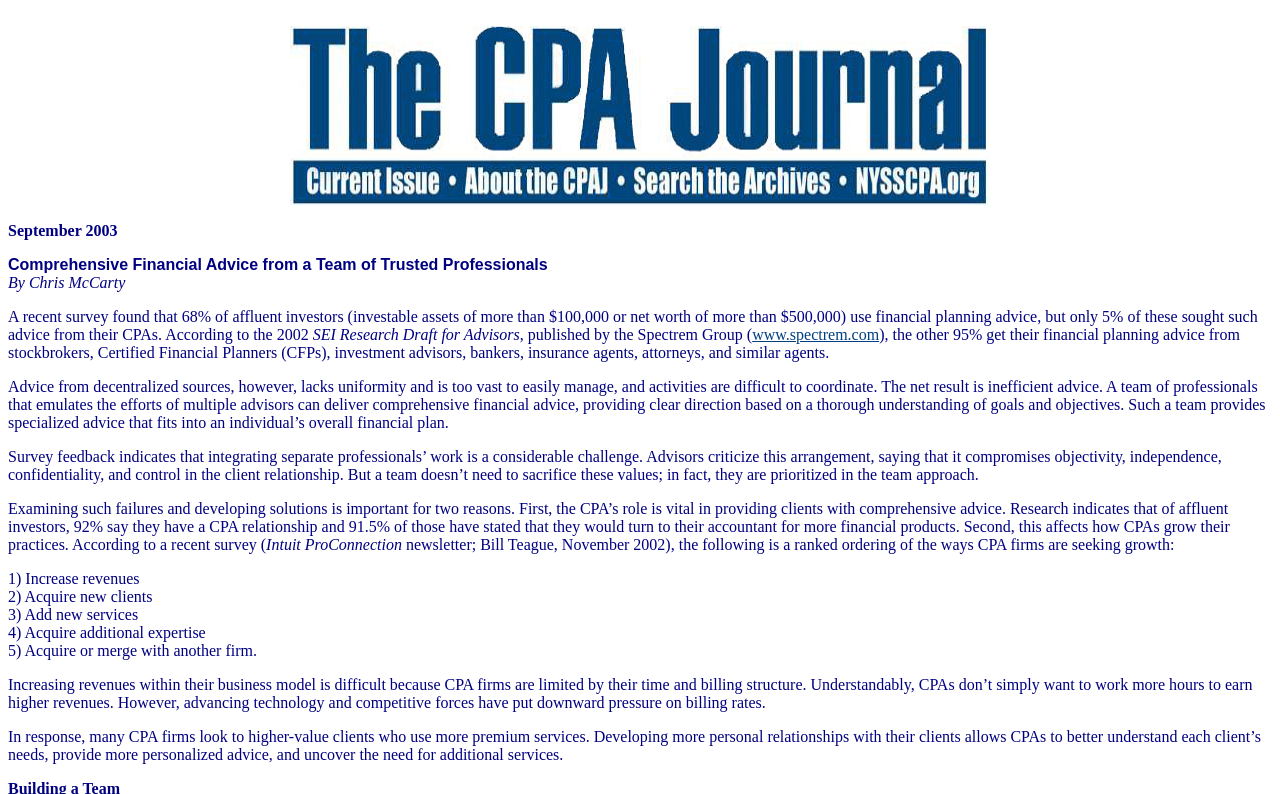Identify the bounding box for the given UI element using the description provided. Coordinates should be in the format (top-left x, top-left y, bottom-right x, bottom-right y) and must be between 0 and 1. Here is the description: www.spectrem.com

[0.588, 0.411, 0.687, 0.432]